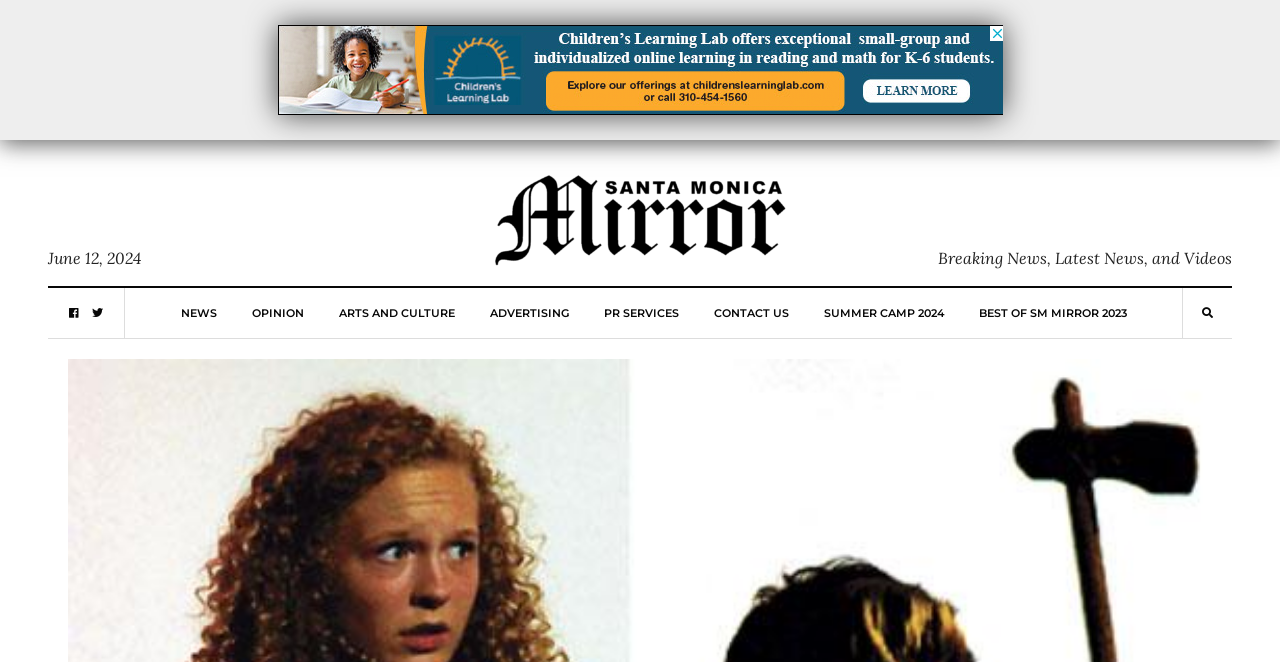Produce an elaborate caption capturing the essence of the webpage.

The webpage appears to be a news article page from the Santa Monica High School Mirror, with a focus on the school's drama students presenting the play "Noises Off". 

At the top left of the page, there is a date "June 12, 2024" and a tagline "Breaking News, Latest News, and Videos" at the top right. Below the date, there are several social media links, represented by icons, and a series of navigation links including "NEWS", "OPINION", "ARTS AND CULTURE", "ADVERTISING", "PR SERVICES", "CONTACT US", "SUMMER CAMP 2024", and "BEST OF SM MIRROR 2023". These links are arranged horizontally across the page.

In the center of the page, there is a logo of the SM Mirror, which is an image with a link to the SM Mirror website. Above the logo, there is an iframe advertisement taking up a significant portion of the page.

The main content of the page is likely below the logo and advertisement, but it is not explicitly described in the accessibility tree.